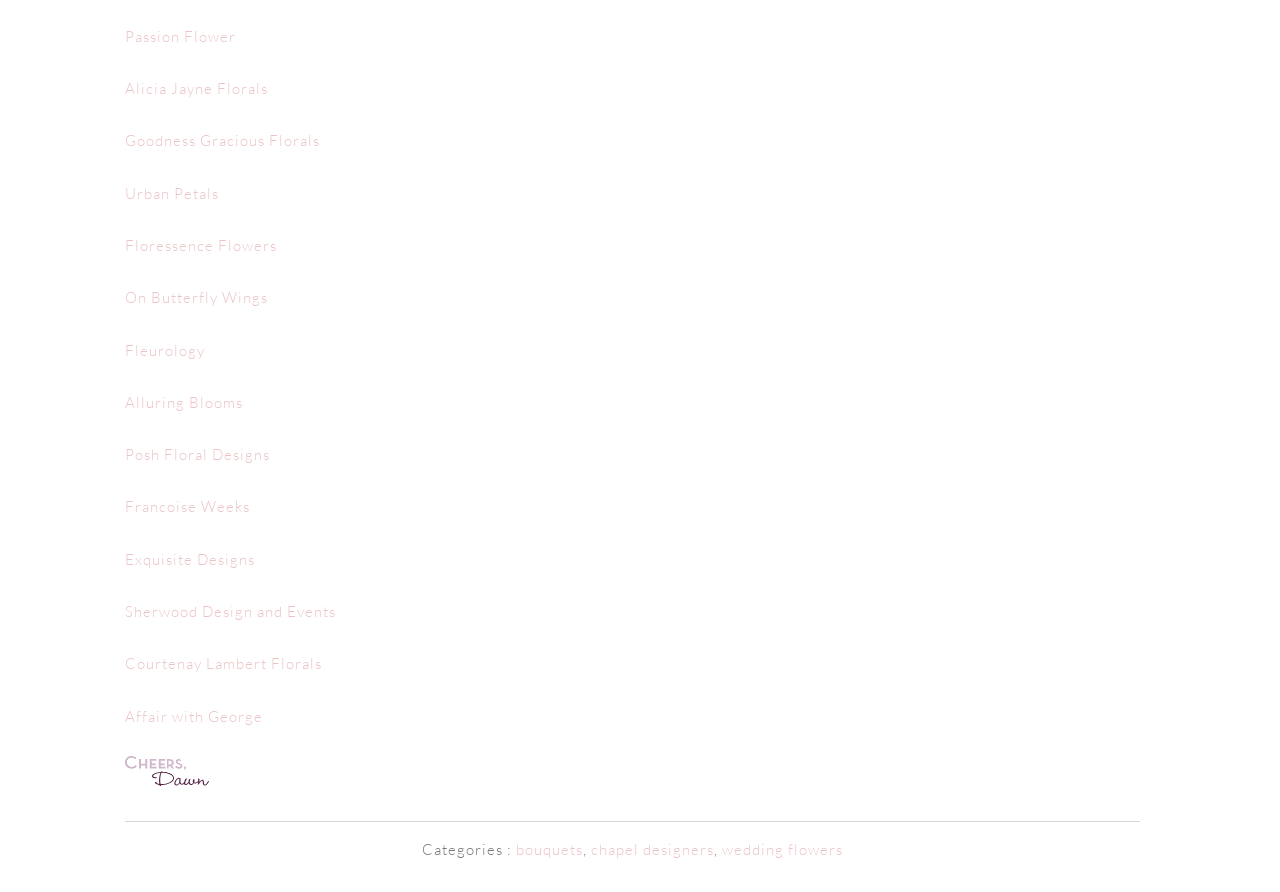Please identify the bounding box coordinates of the region to click in order to complete the task: "view bouquets". The coordinates must be four float numbers between 0 and 1, specified as [left, top, right, bottom].

[0.403, 0.942, 0.455, 0.963]